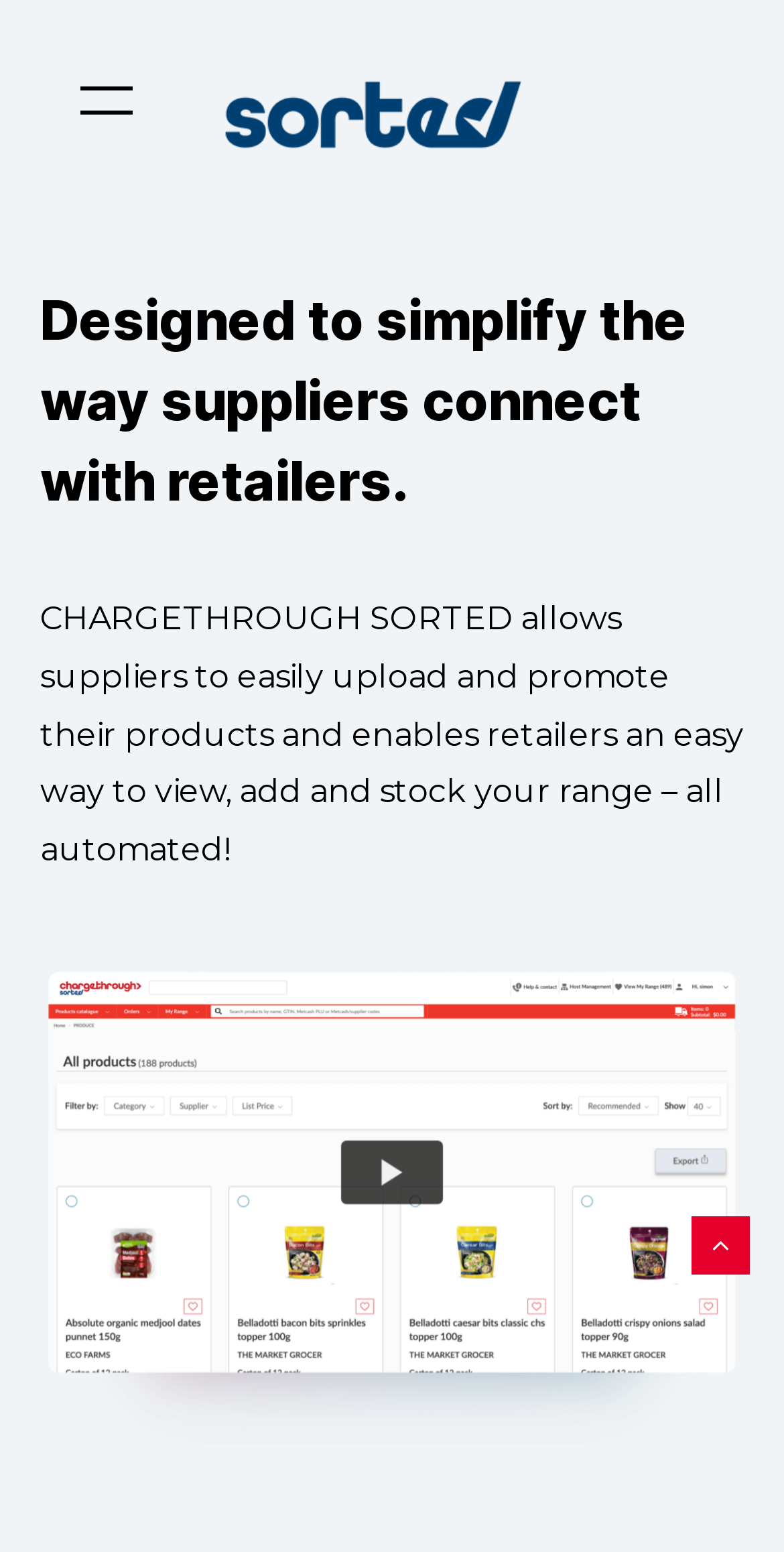What type of users can use this platform?
Please respond to the question with a detailed and well-explained answer.

Based on the links and static text, it is clear that this platform is designed for both suppliers and retailers, with features that cater to their respective needs.